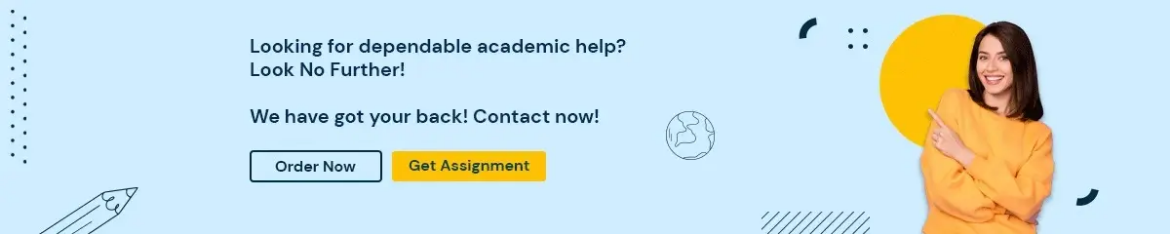Please answer the following question as detailed as possible based on the image: 
What is written in bold text above the woman?

The bold text above the woman is a heading that reads 'Looking for dependable academic help? Look No Further!', which is a clear and attention-grabbing message.